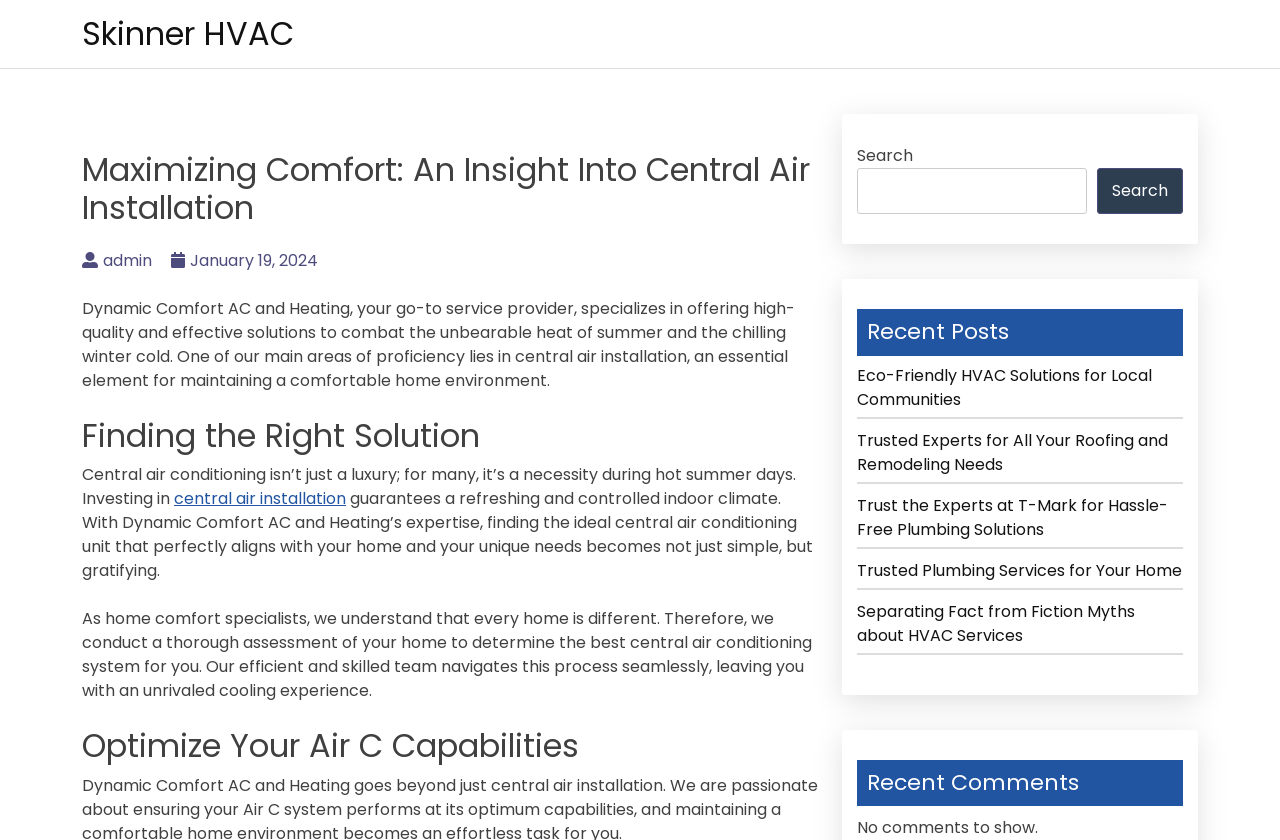Respond to the question below with a single word or phrase:
What is the purpose of Dynamic Comfort AC and Heating?

To provide high-quality HVAC solutions